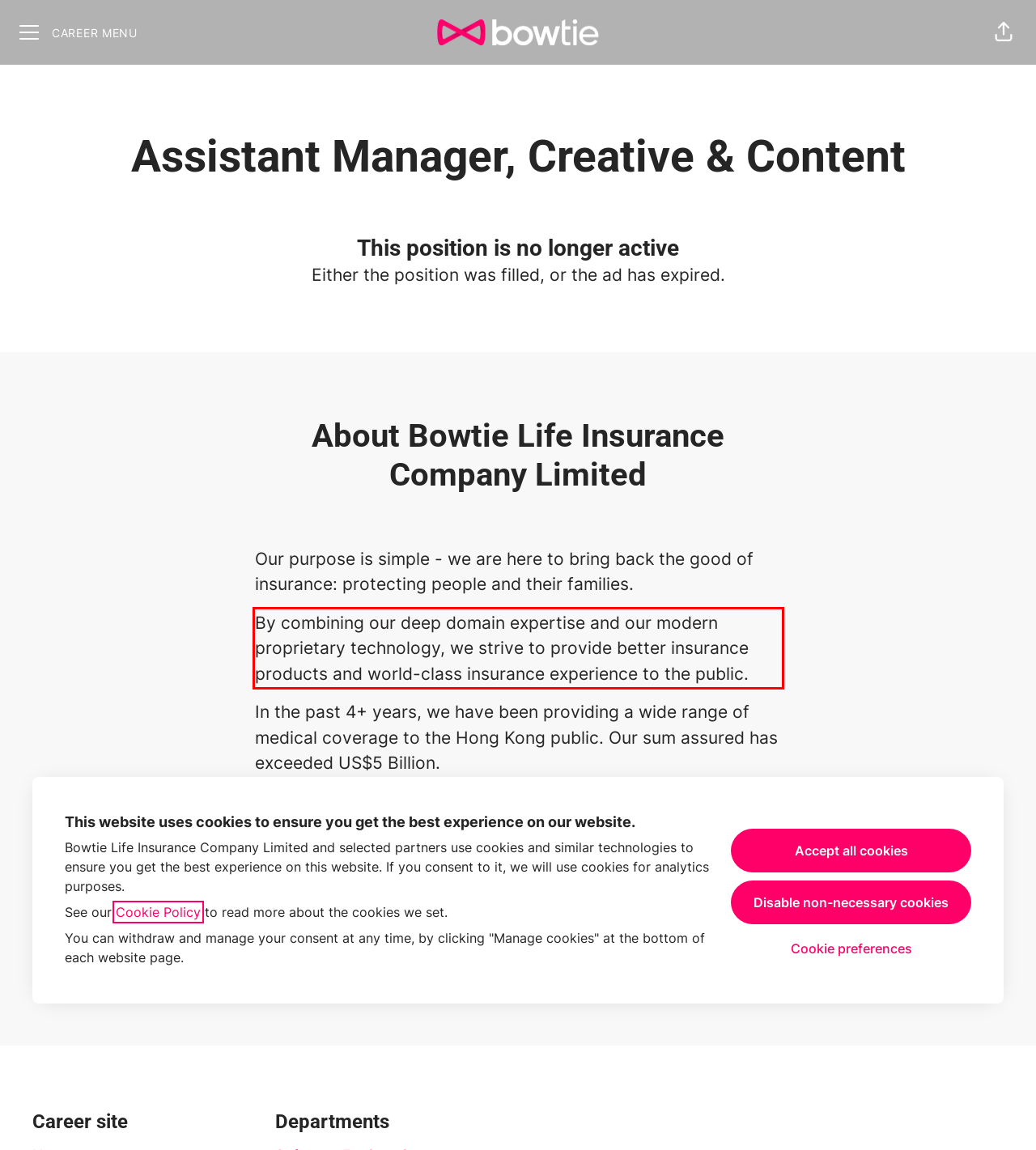The screenshot you have been given contains a UI element surrounded by a red rectangle. Use OCR to read and extract the text inside this red rectangle.

By combining our deep domain expertise and our modern proprietary technology, we strive to provide better insurance products and world-class insurance experience to the public.